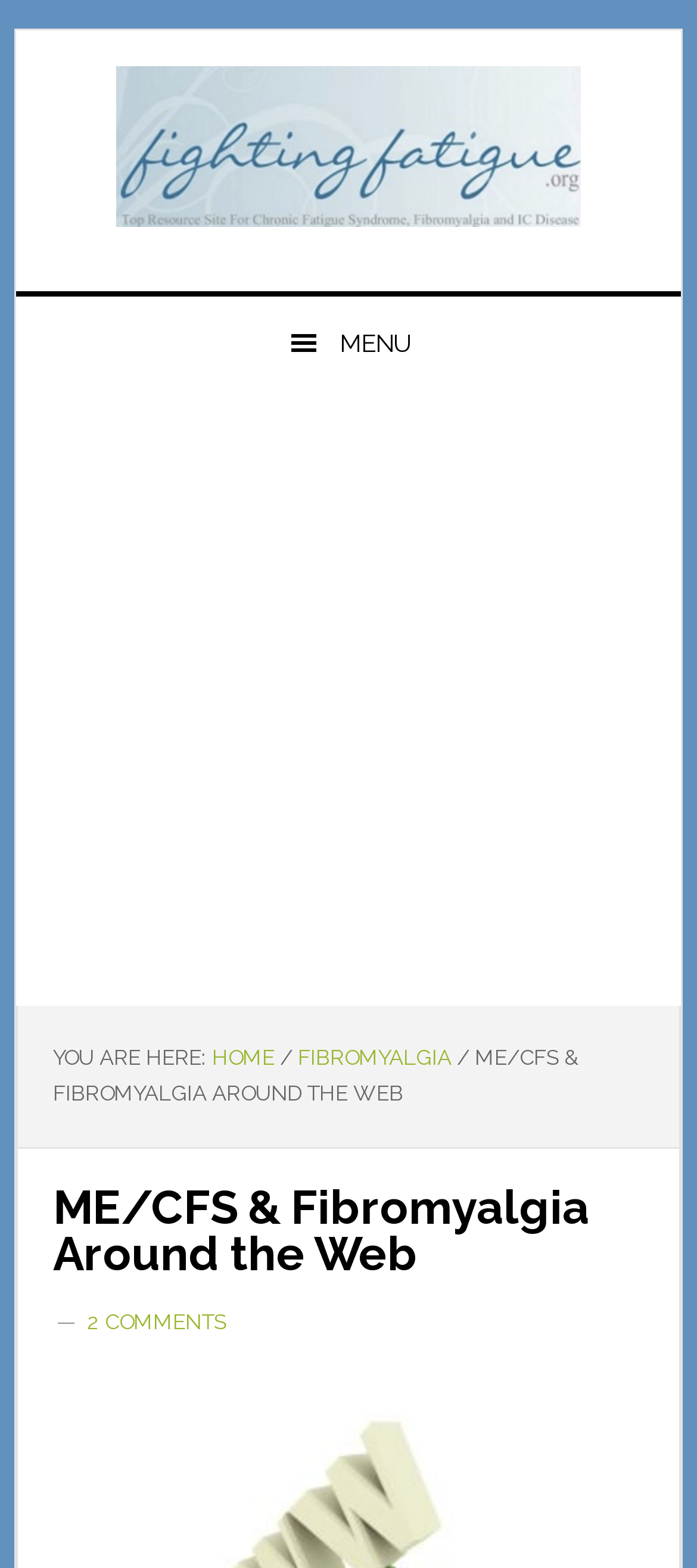What is the text above the breadcrumb navigation?
Answer with a single word or short phrase according to what you see in the image.

YOU ARE HERE: